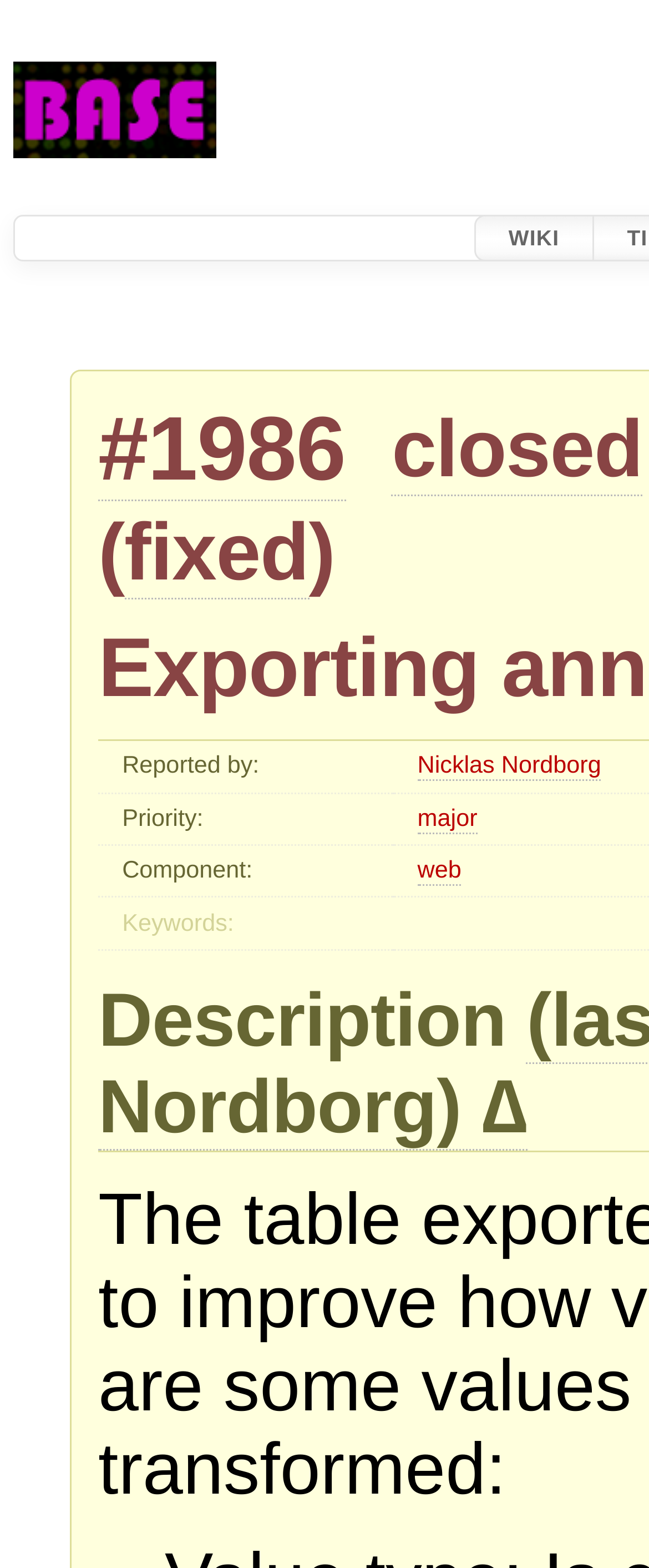Determine the bounding box coordinates of the clickable area required to perform the following instruction: "visit WIKI". The coordinates should be represented as four float numbers between 0 and 1: [left, top, right, bottom].

[0.732, 0.137, 0.913, 0.167]